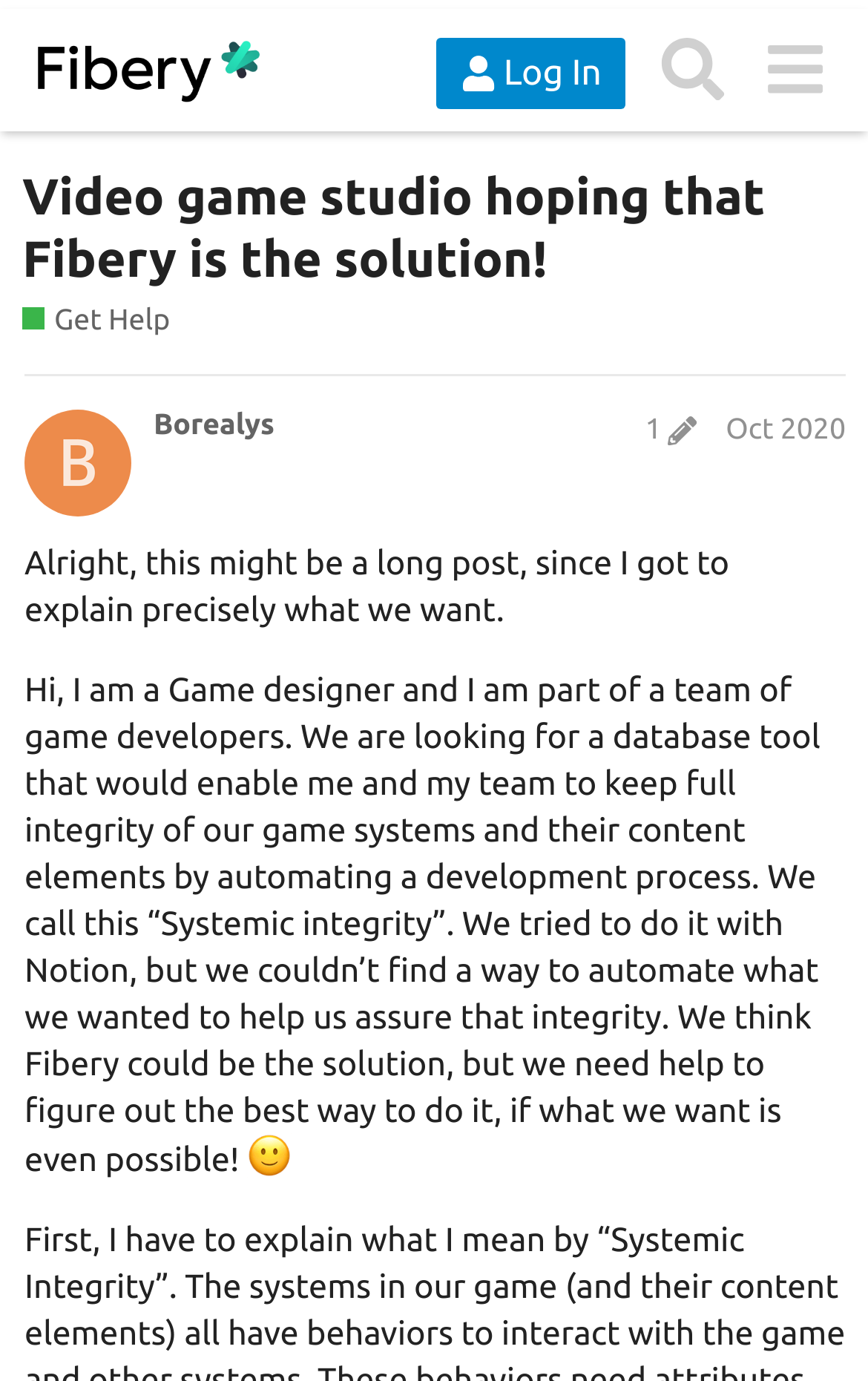Can you find the bounding box coordinates of the area I should click to execute the following instruction: "Click on the 'Log In' button"?

[0.503, 0.021, 0.721, 0.072]